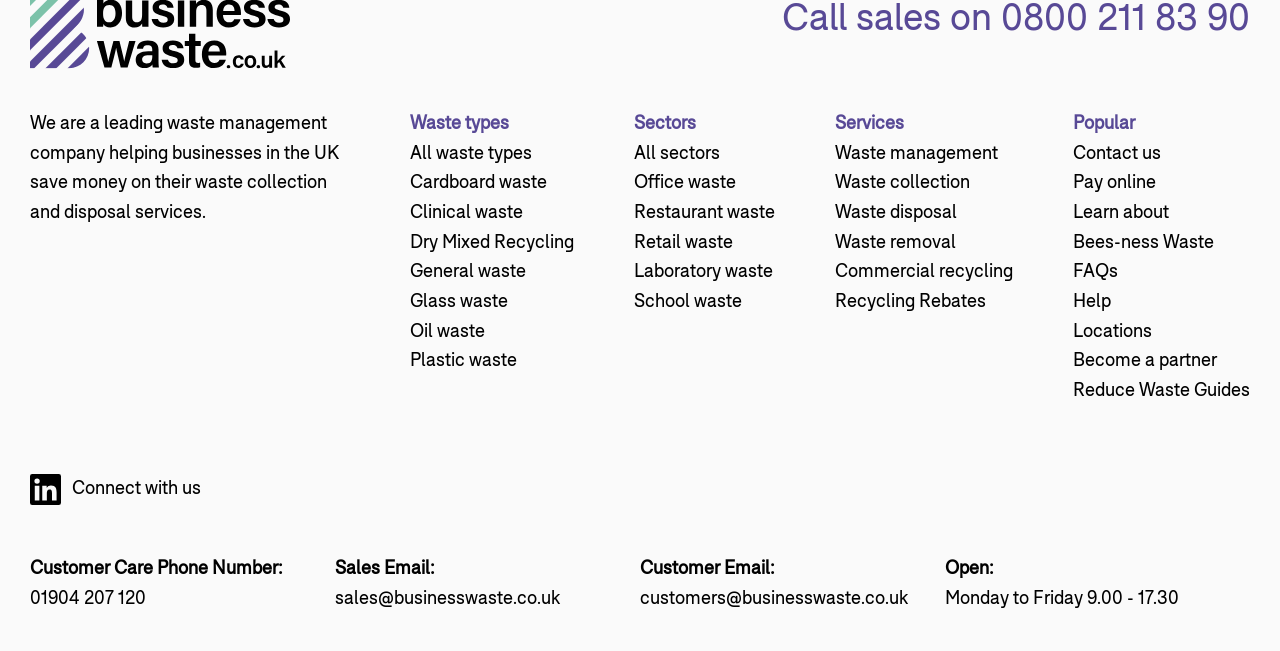What social media platform is linked on this webpage?
Please provide a single word or phrase as your answer based on the image.

Linkedin